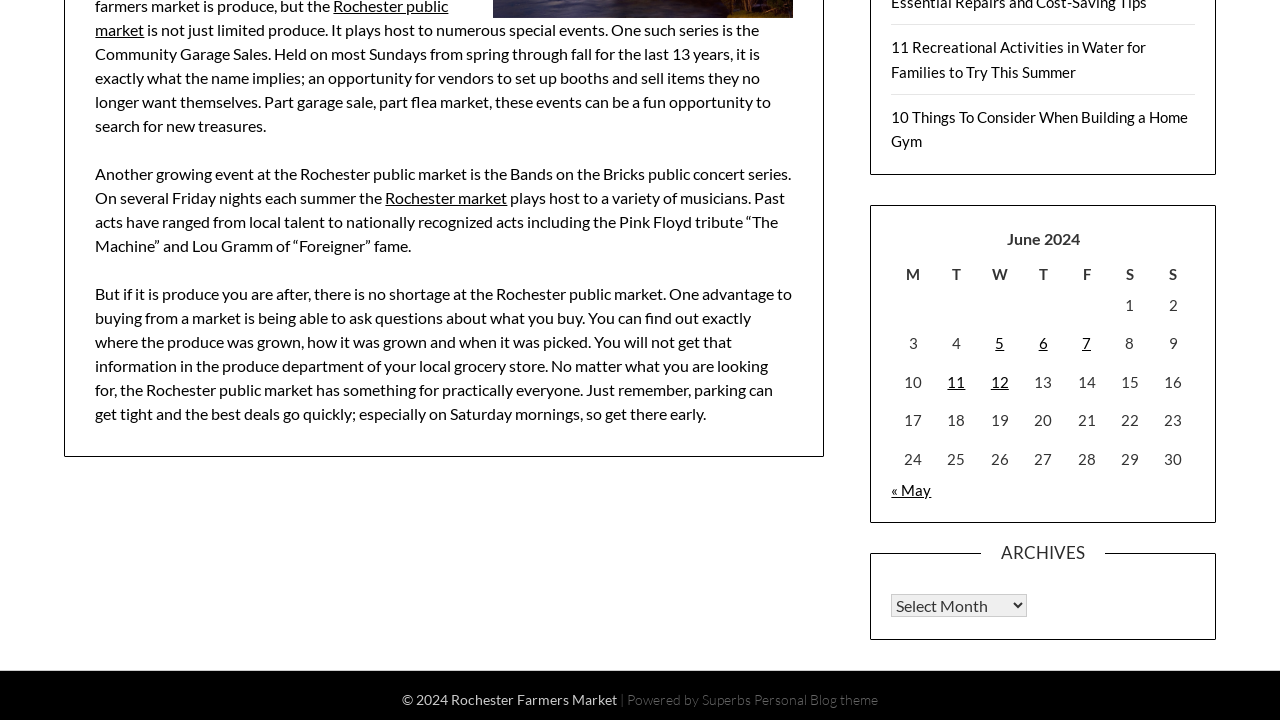Using the provided description: "Rochester market", find the bounding box coordinates of the corresponding UI element. The output should be four float numbers between 0 and 1, in the format [left, top, right, bottom].

[0.301, 0.261, 0.396, 0.288]